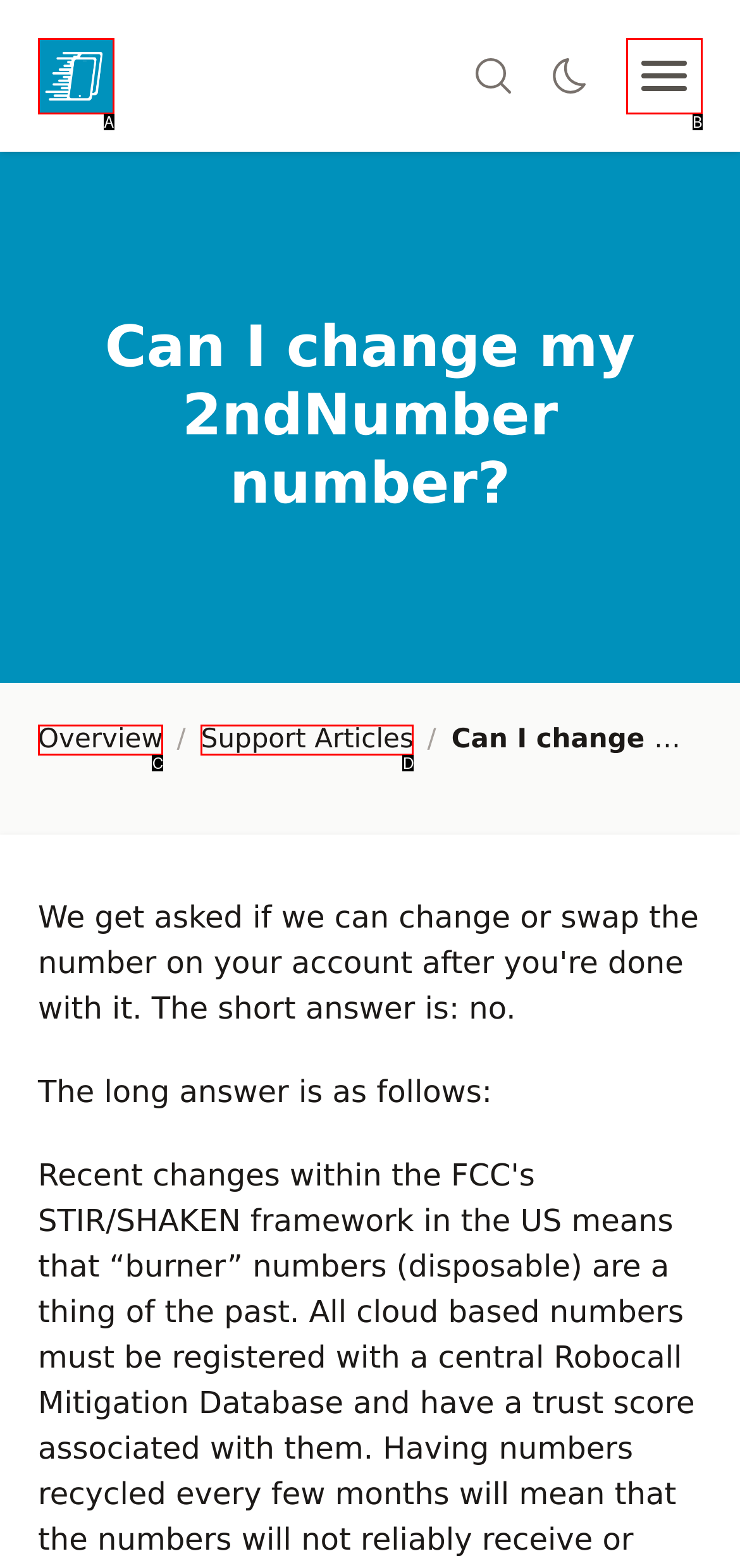Identify the HTML element that best fits the description: Overview. Respond with the letter of the corresponding element.

C